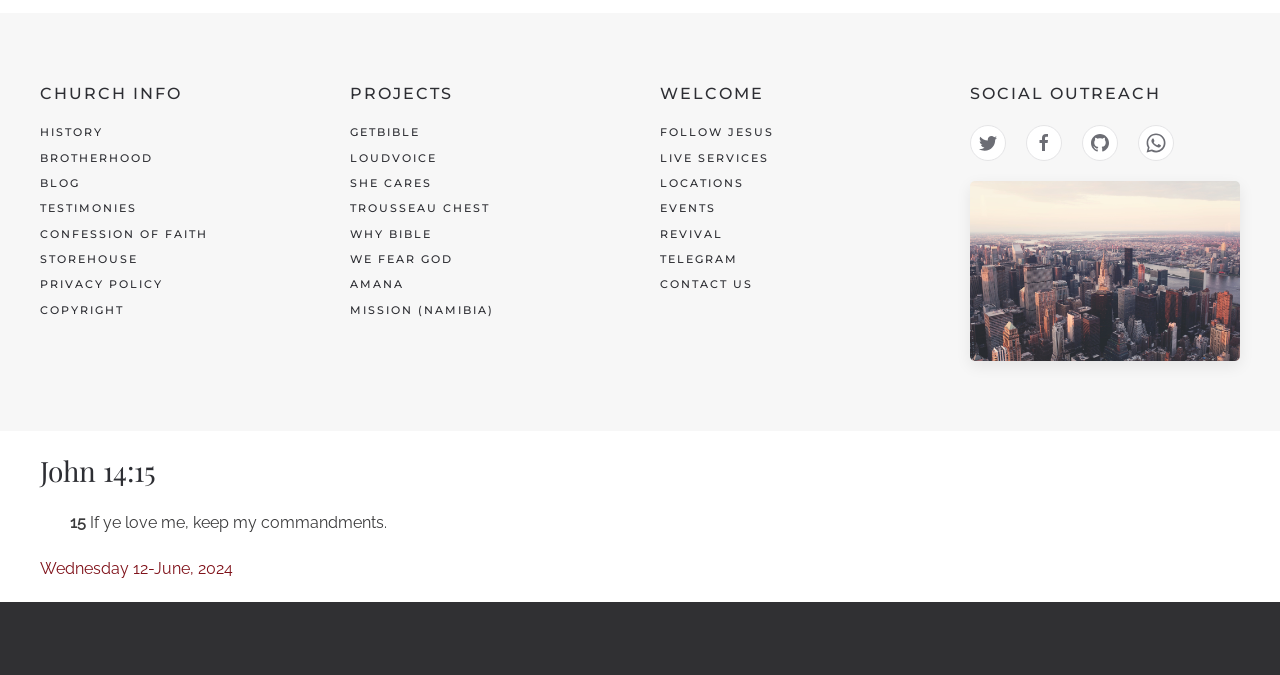Identify the bounding box for the given UI element using the description provided. Coordinates should be in the format (top-left x, top-left y, bottom-right x, bottom-right y) and must be between 0 and 1. Here is the description: Events

[0.516, 0.298, 0.559, 0.319]